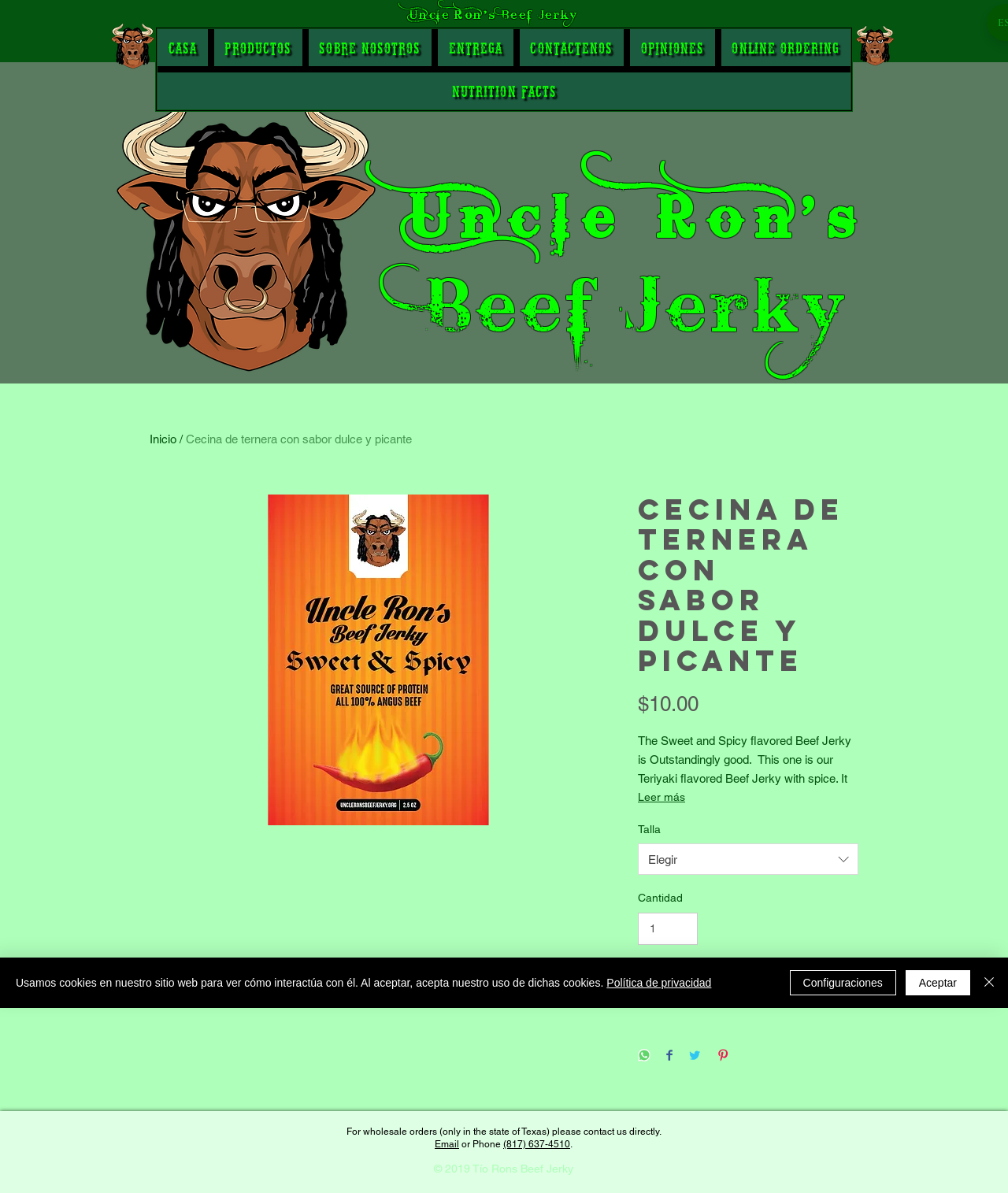Determine the bounding box coordinates for the UI element with the following description: "4530F Atomic Absorption Spectrophotometer". The coordinates should be four float numbers between 0 and 1, represented as [left, top, right, bottom].

None